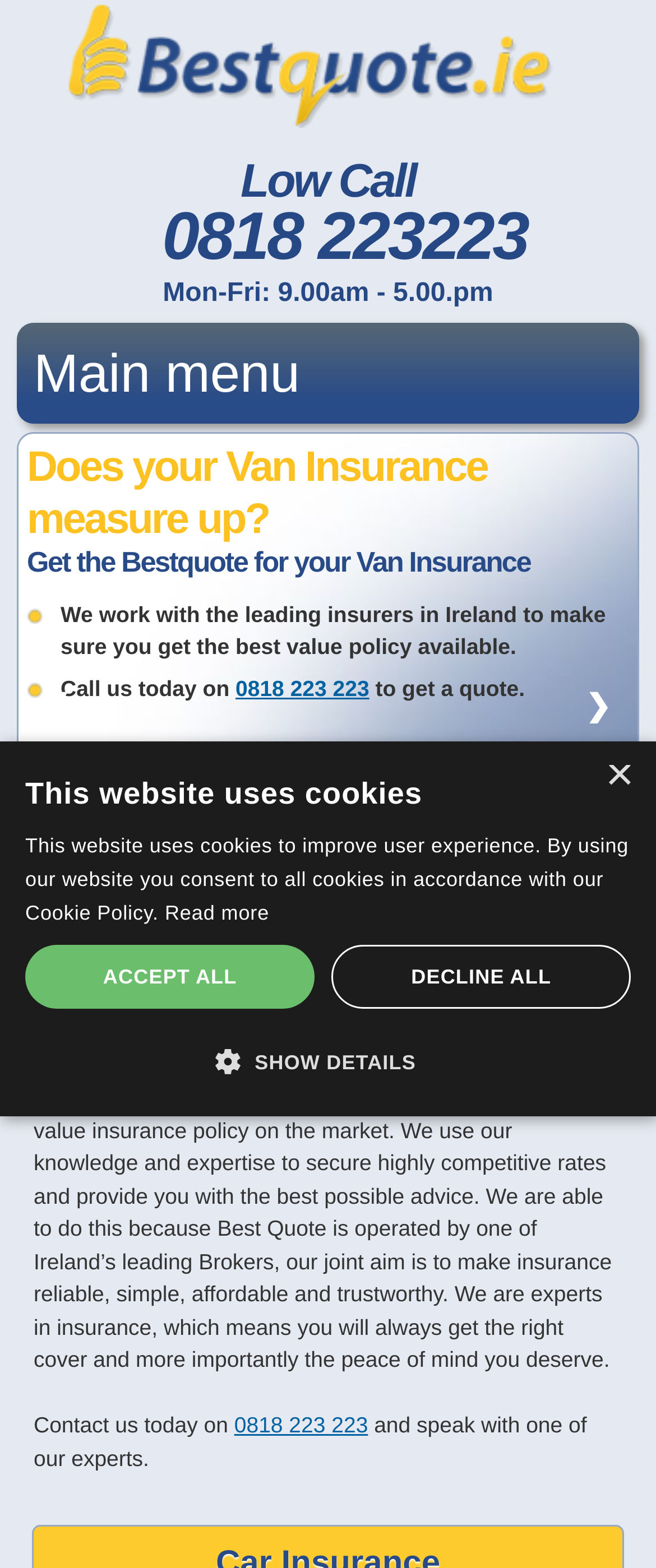What is the goal of Best Quote?
Using the image, respond with a single word or phrase.

Get customers the best value insurance policy